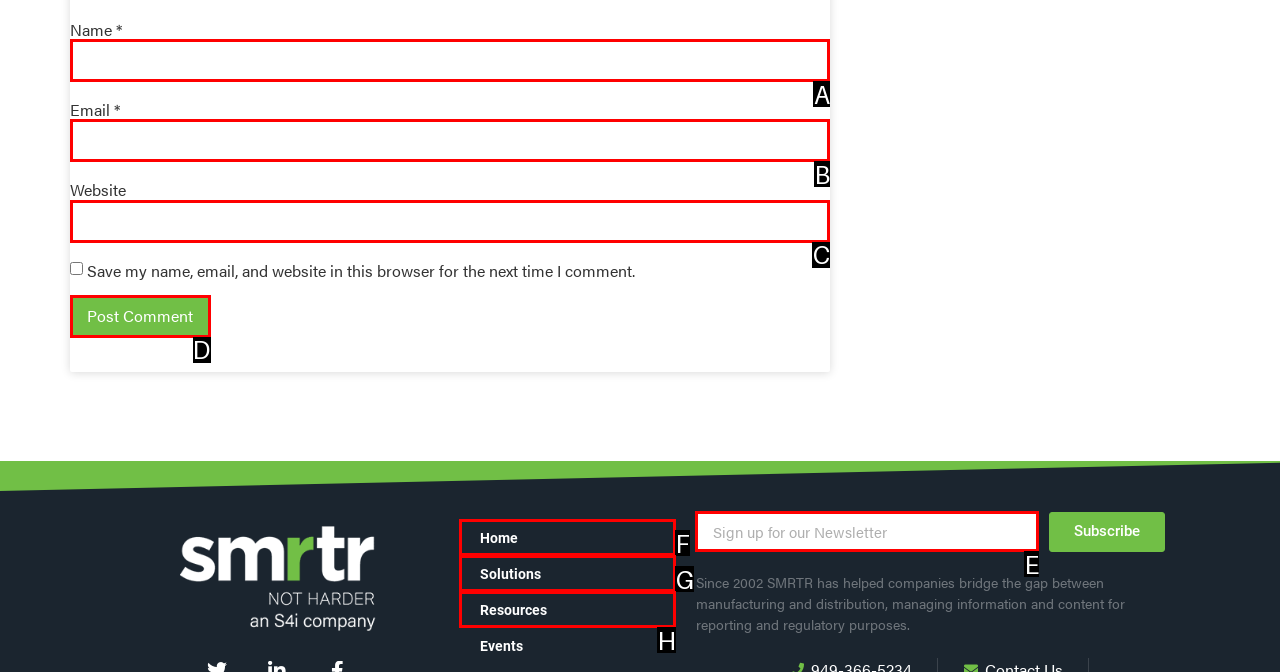Given the description: parent_node: Email * aria-describedby="email-notes" name="email", identify the matching HTML element. Provide the letter of the correct option.

B